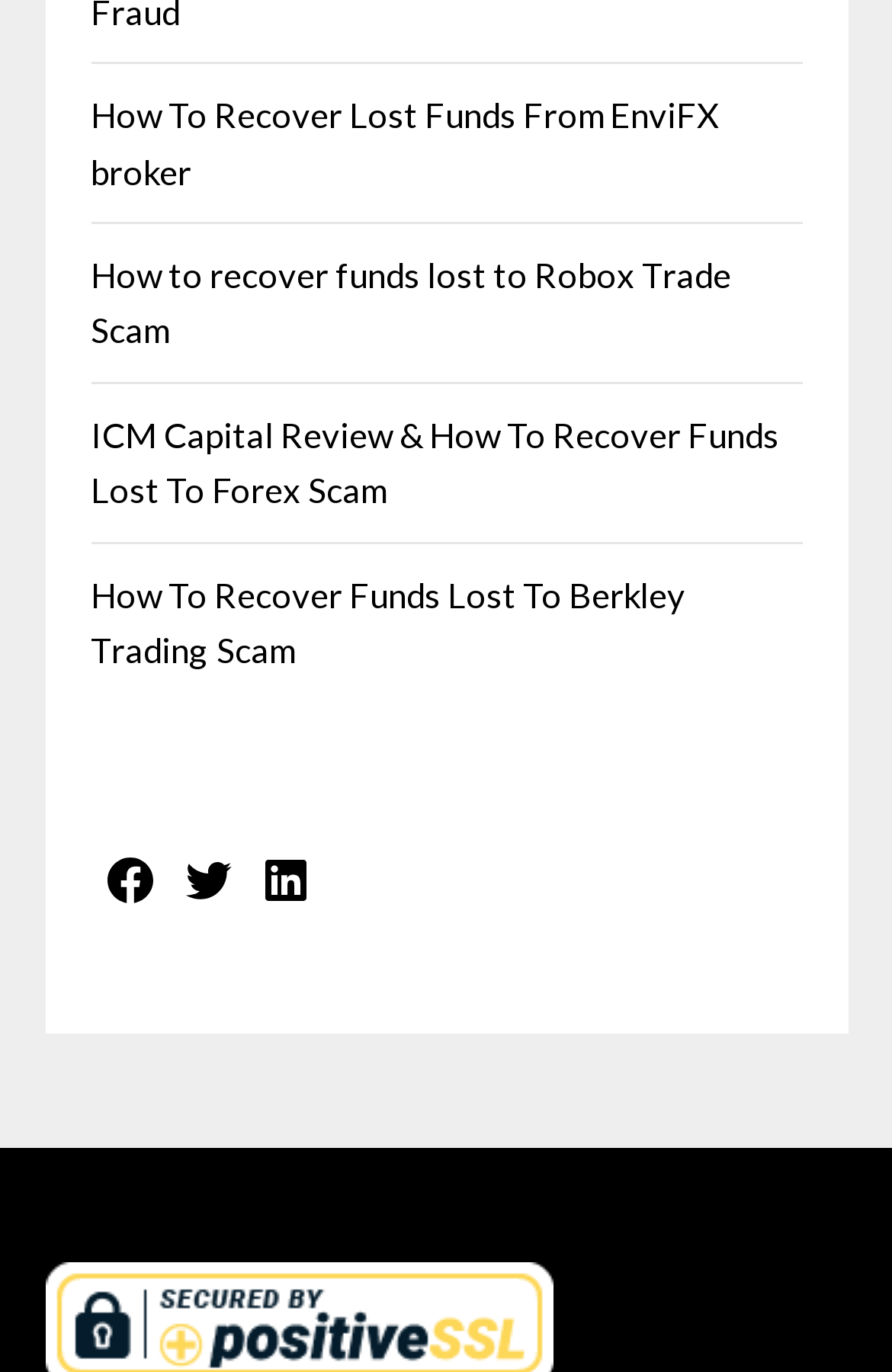Where is the Facebook link located?
Please elaborate on the answer to the question with detailed information.

The Facebook link is located at the top-right section of the webpage, as indicated by its bounding box coordinates [0.114, 0.624, 0.176, 0.654].